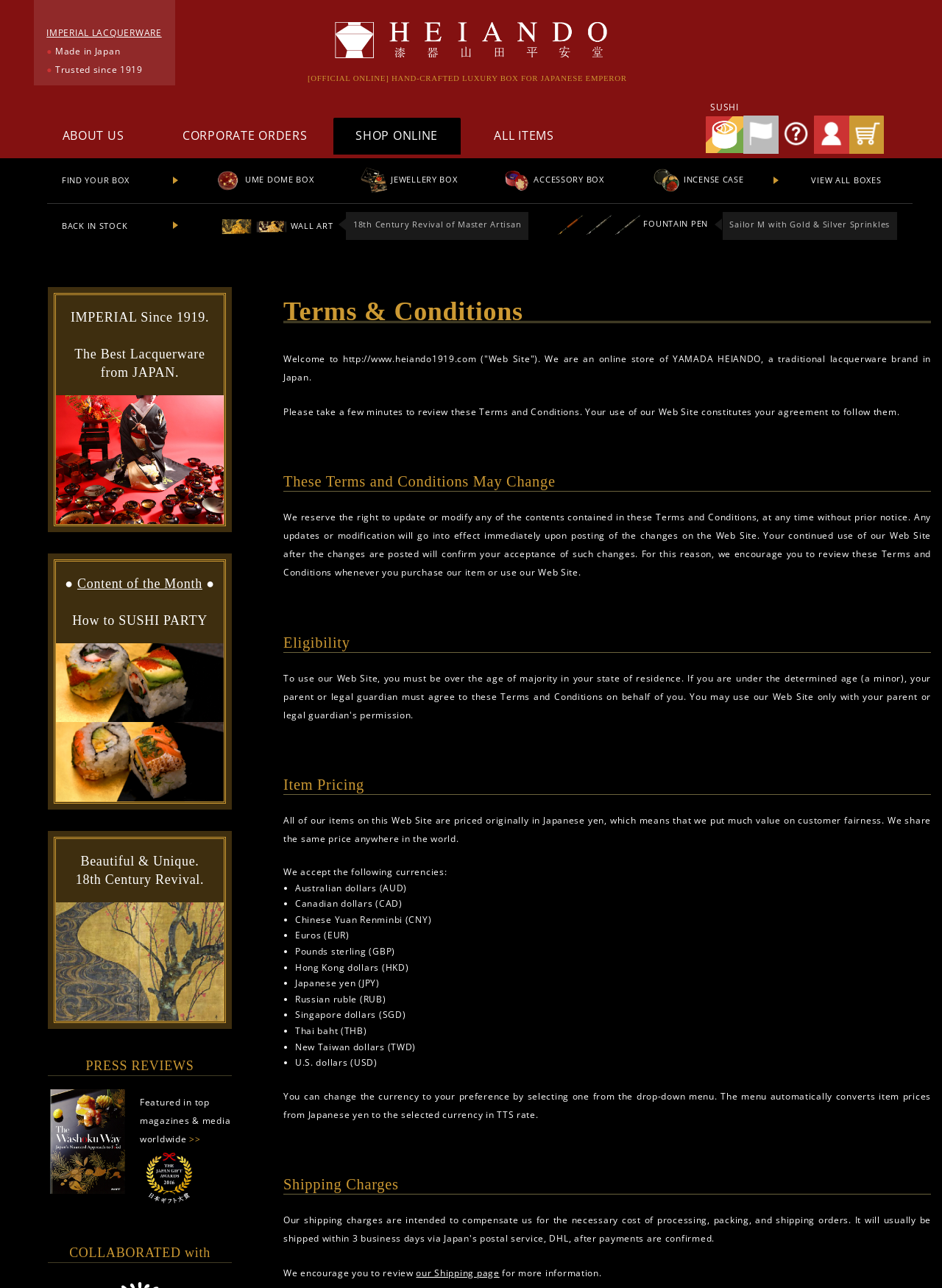Answer with a single word or phrase: 
What type of products are sold on this website?

Lacquerware